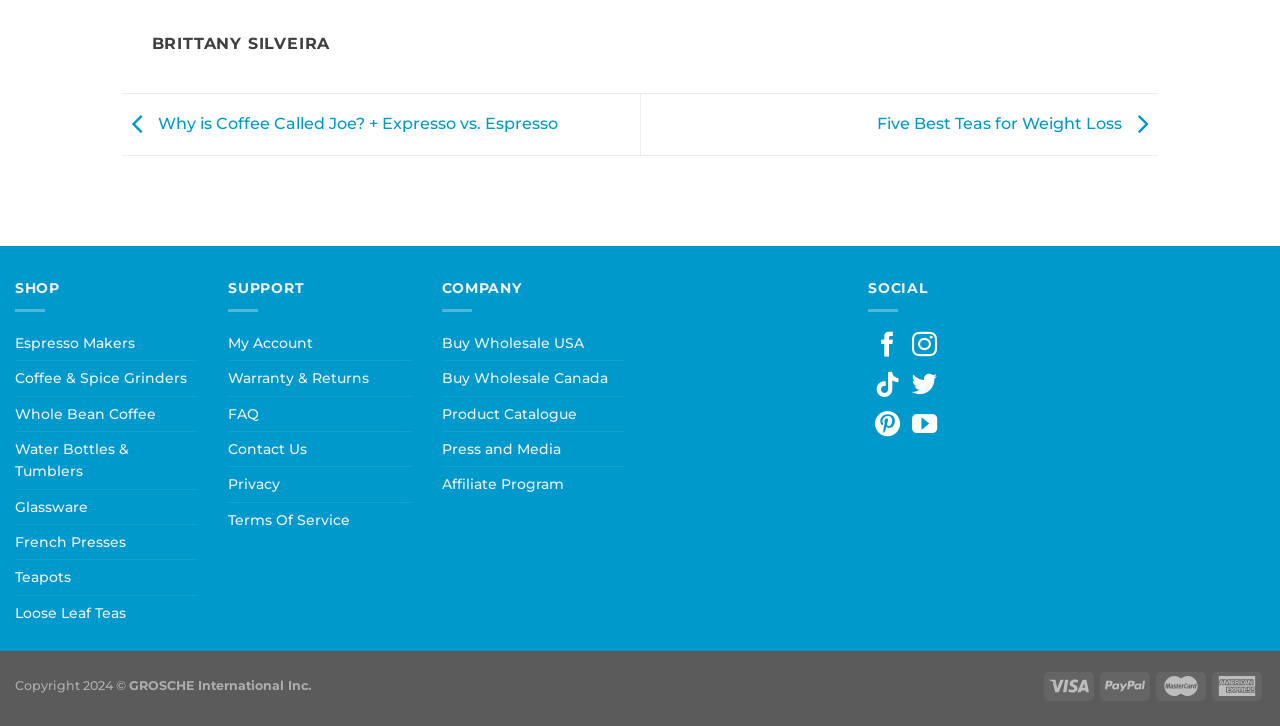Using the provided element description, identify the bounding box coordinates as (top-left x, top-left y, bottom-right x, bottom-right y). Ensure all values are between 0 and 1. Description: Privacy

[0.178, 0.644, 0.219, 0.691]